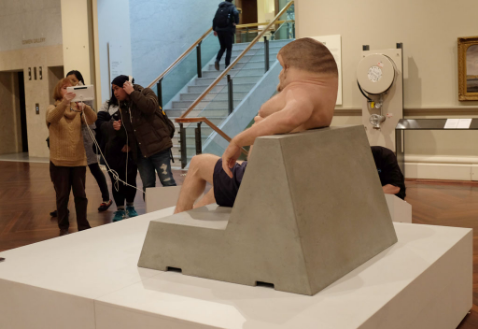What is the purpose of Graham's oversized skull?
Answer the question in as much detail as possible.

According to the caption, Graham's oversized skull is designed to accommodate protective fluid, which is a feature intended to make the human body more resistant to car accidents.